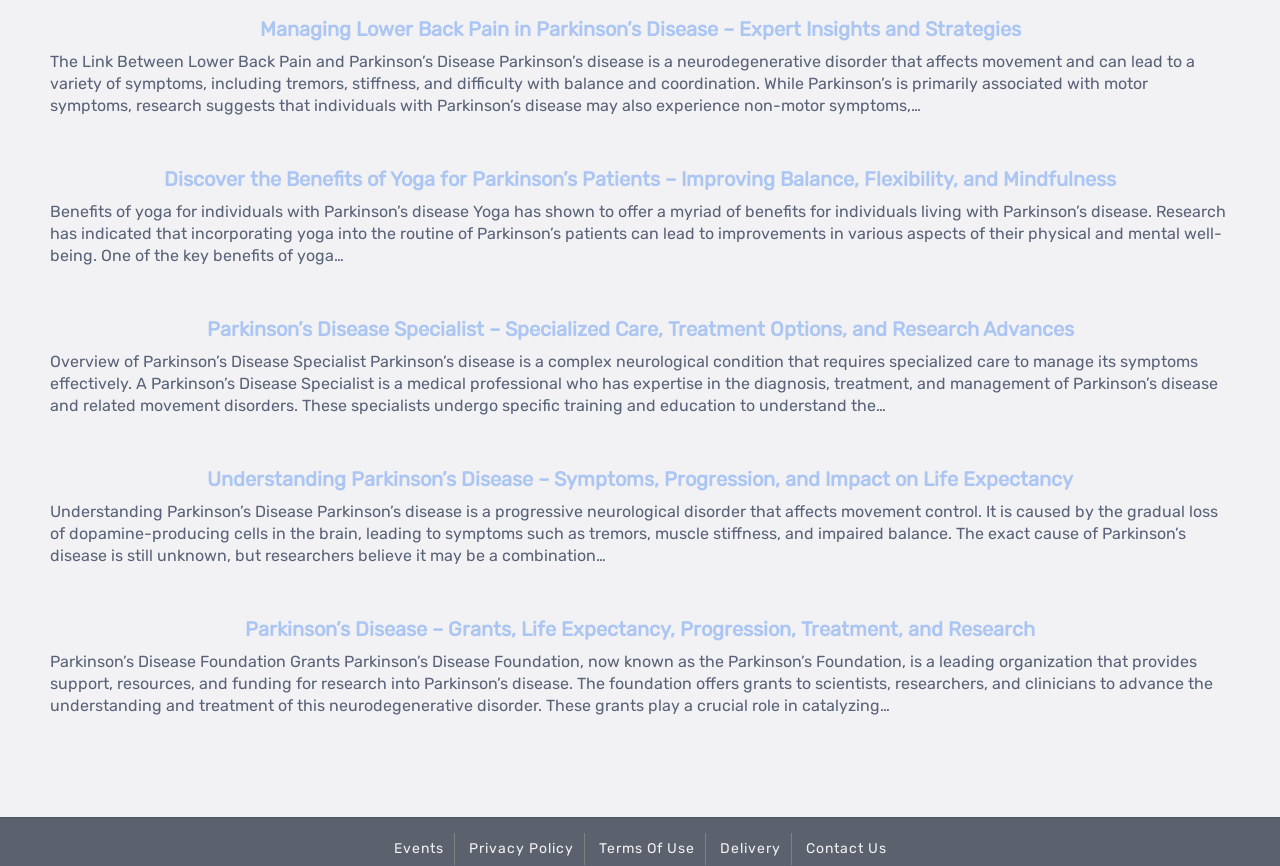From the webpage screenshot, predict the bounding box coordinates (top-left x, top-left y, bottom-right x, bottom-right y) for the UI element described here: Terms of Use

[0.46, 0.962, 0.55, 0.999]